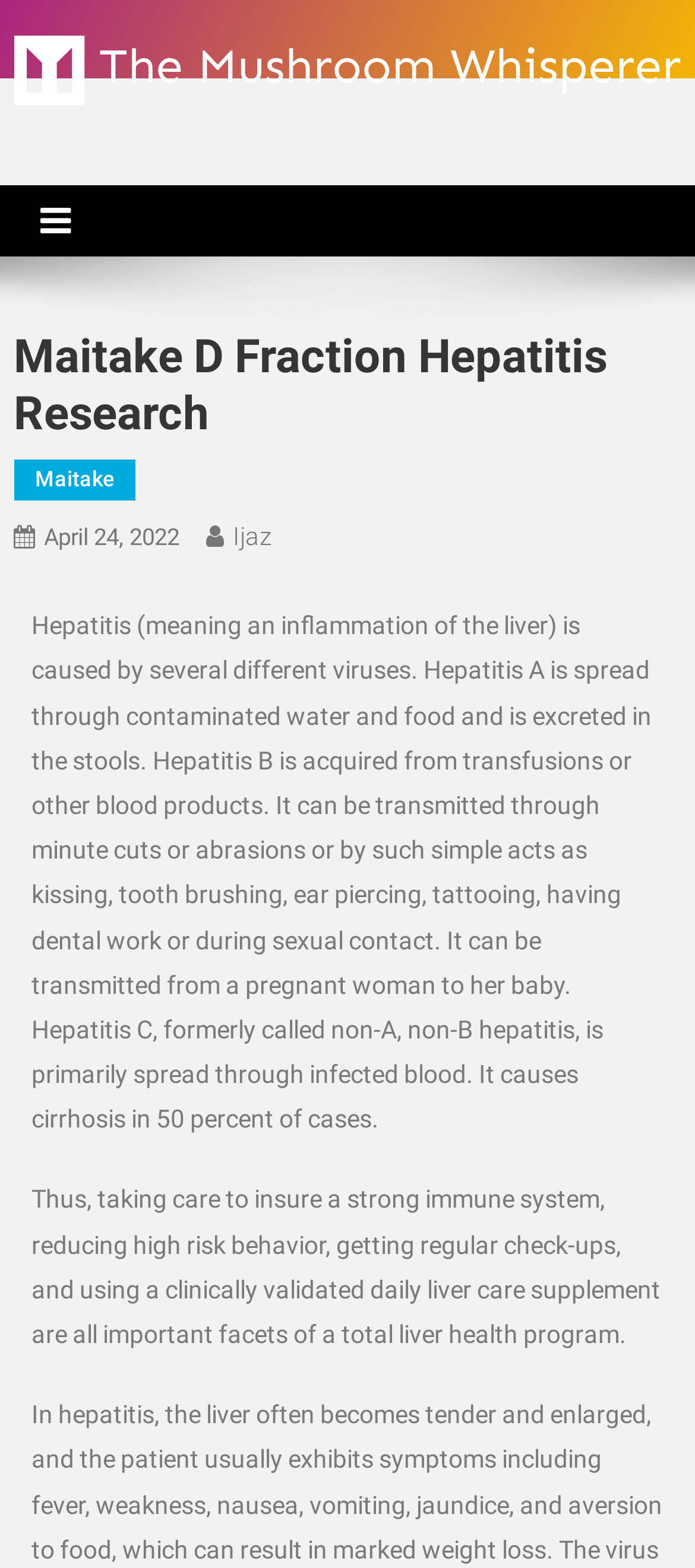Given the description "April 24, 2022April 24, 2022", determine the bounding box of the corresponding UI element.

[0.064, 0.334, 0.258, 0.351]